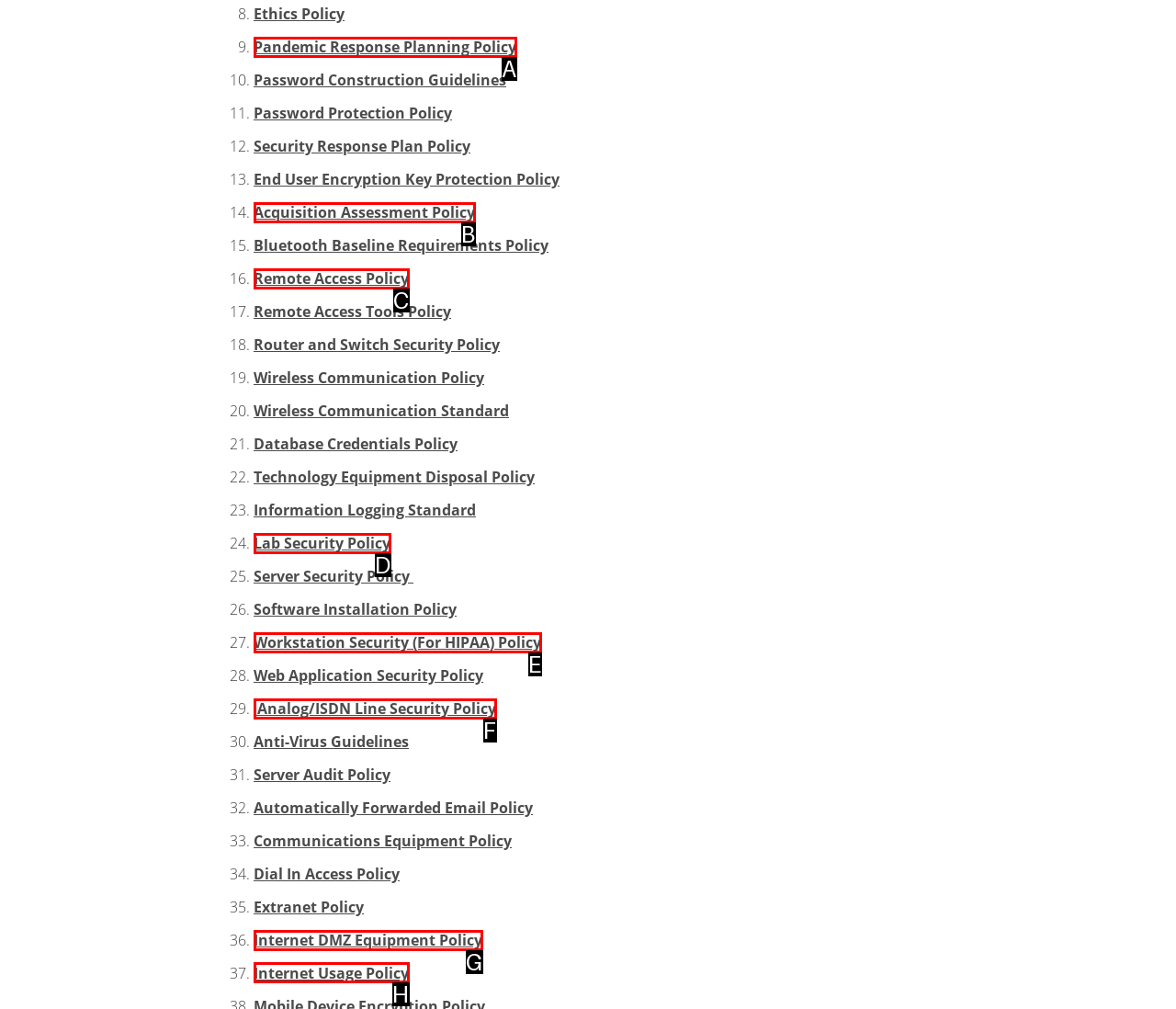Tell me which one HTML element I should click to complete this task: Review Internet Usage Policy Answer with the option's letter from the given choices directly.

H